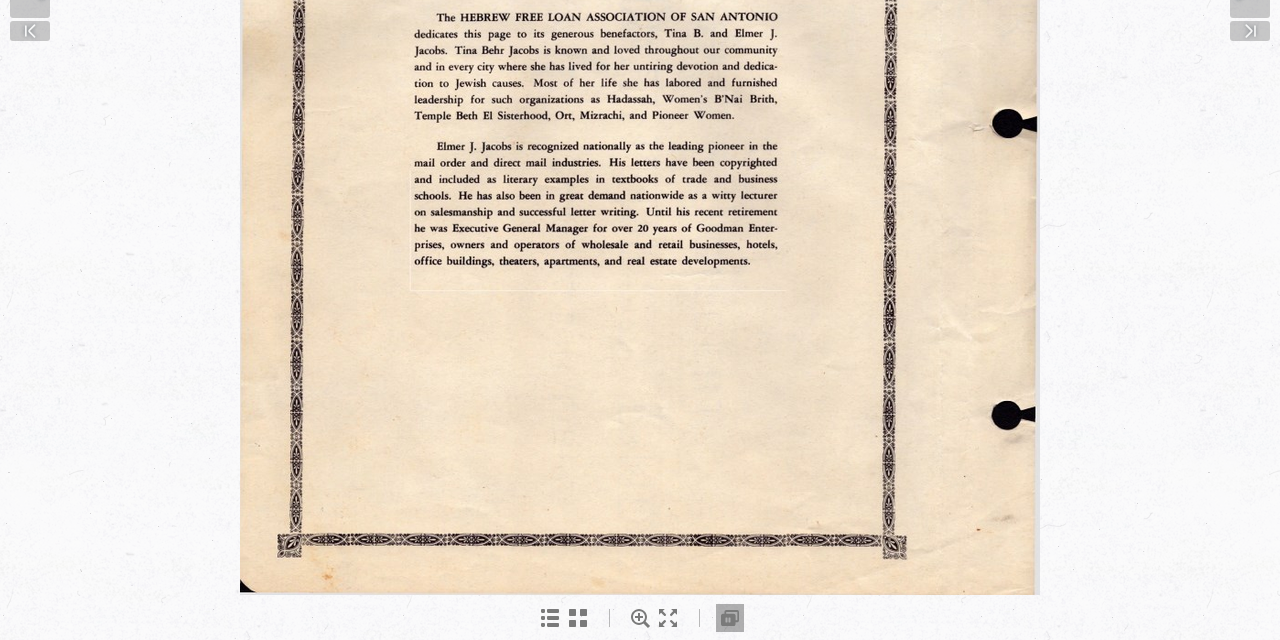Determine the bounding box for the described HTML element: "aria-label="Thumbnails" title="Thumbnails"". Ensure the coordinates are four float numbers between 0 and 1 in the format [left, top, right, bottom].

[0.441, 0.943, 0.462, 0.987]